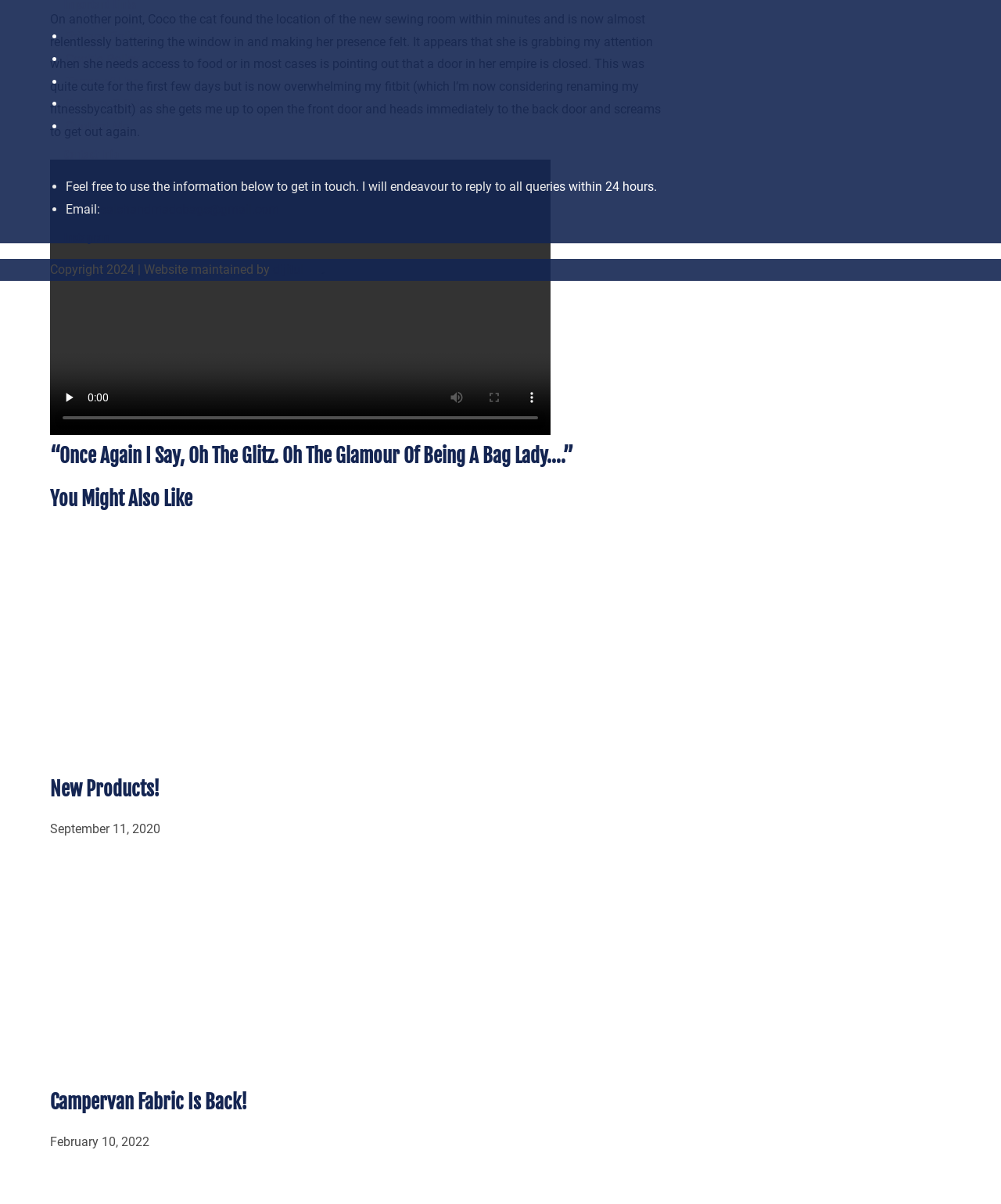Identify the bounding box coordinates for the UI element described by the following text: "Campervan Fabric Is Back!". Provide the coordinates as four float numbers between 0 and 1, in the format [left, top, right, bottom].

[0.05, 0.905, 0.247, 0.925]